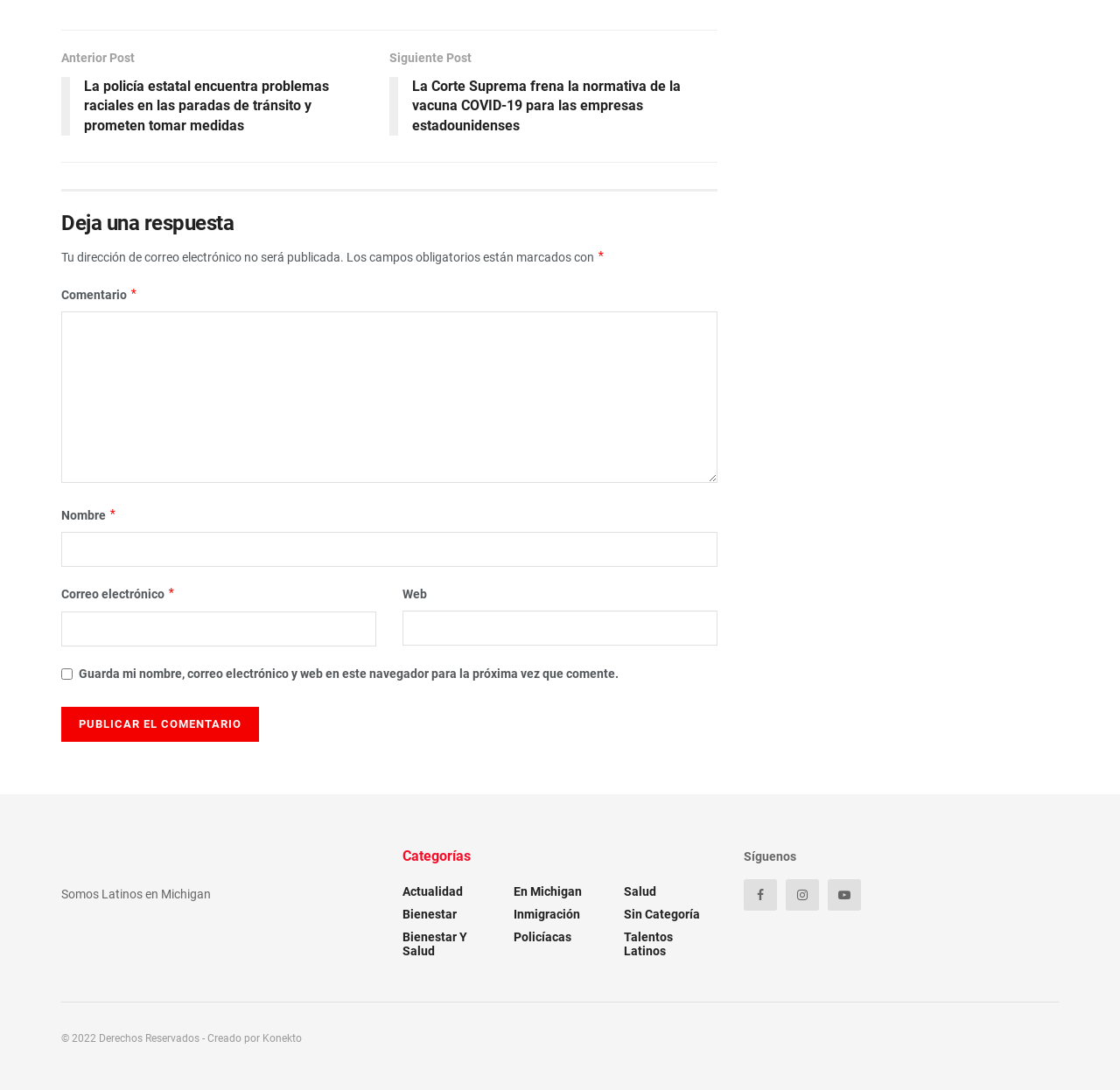What is the topic of the first post?
From the image, provide a succinct answer in one word or a short phrase.

Racial problems in traffic stops